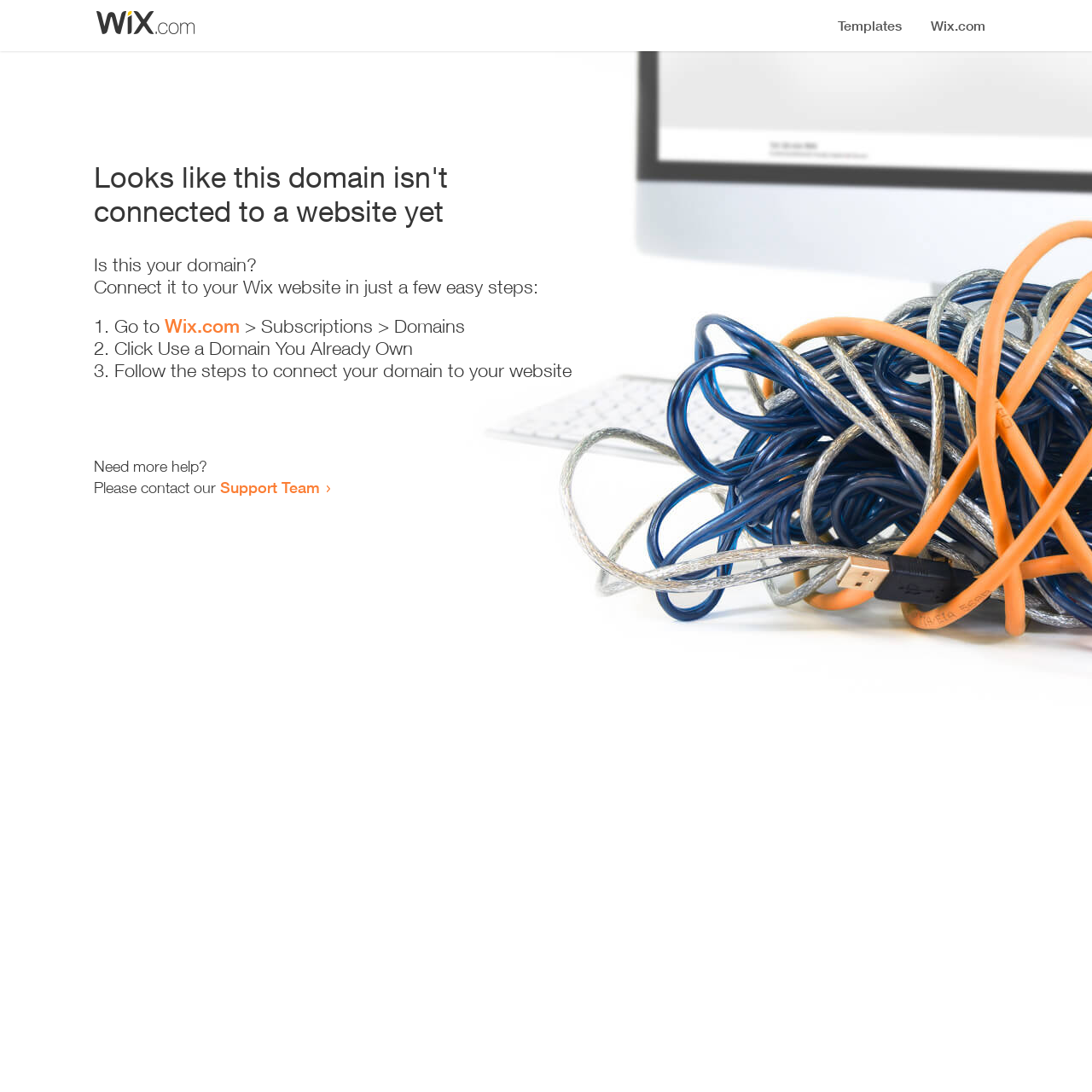Please identify the webpage's heading and generate its text content.

Looks like this domain isn't
connected to a website yet